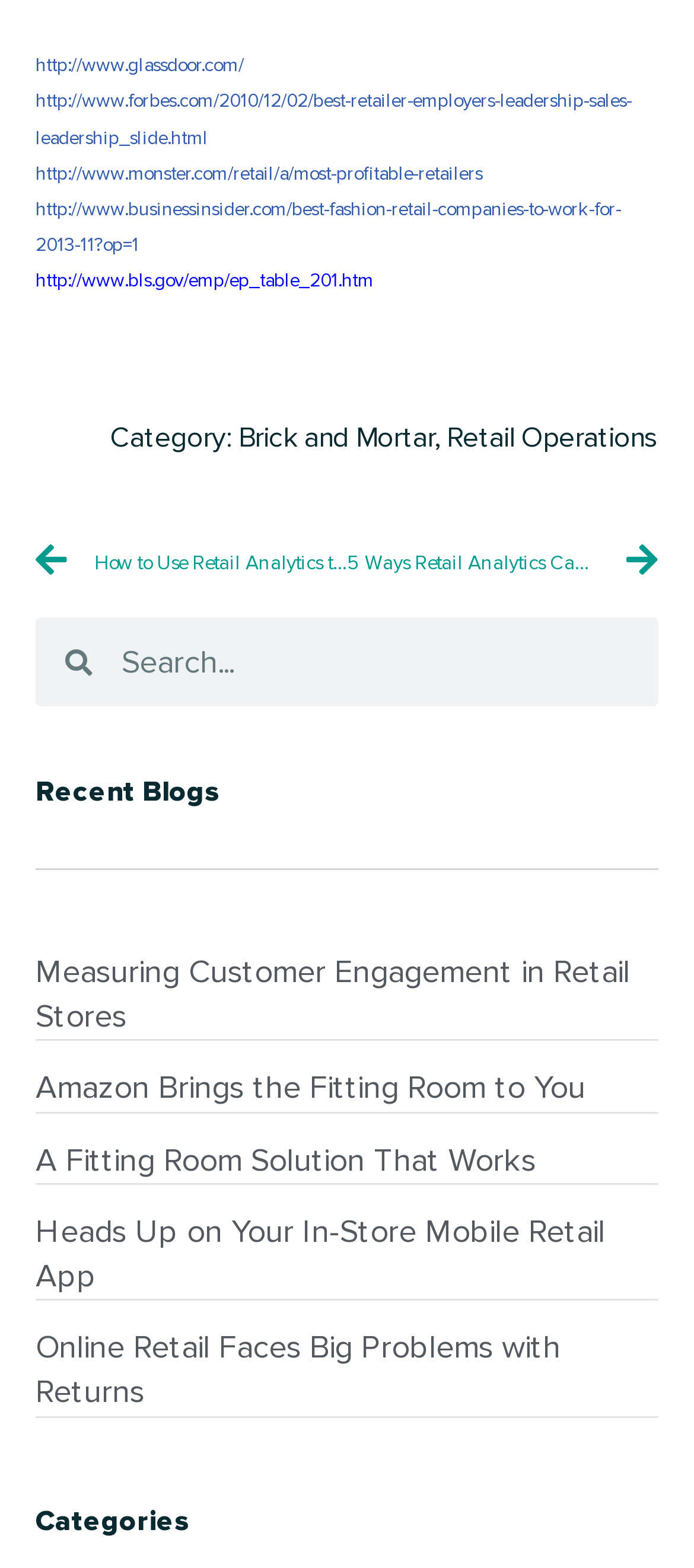Identify the bounding box coordinates of the element to click to follow this instruction: 'Search for a keyword'. Ensure the coordinates are four float values between 0 and 1, provided as [left, top, right, bottom].

[0.051, 0.394, 0.949, 0.451]